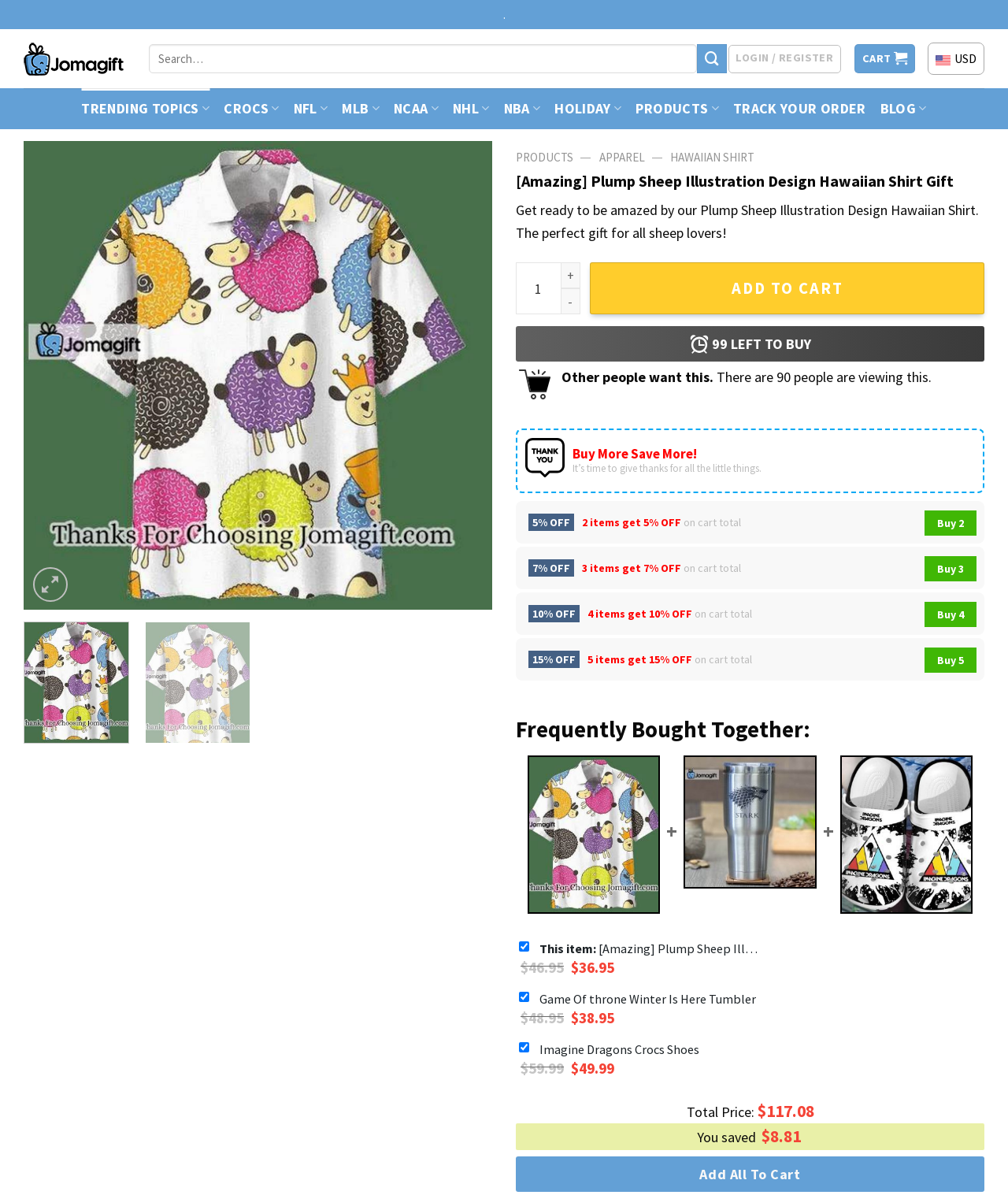How many people are viewing this product?
Respond with a short answer, either a single word or a phrase, based on the image.

90